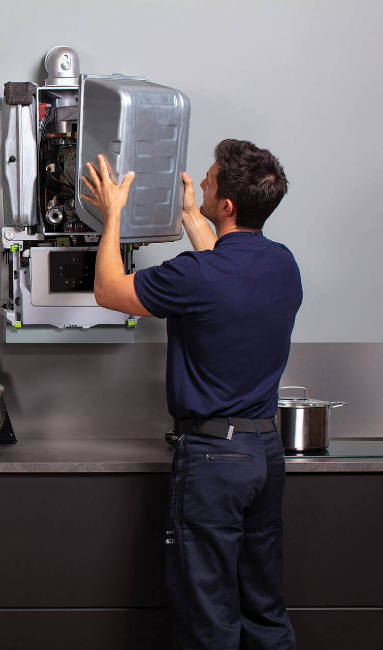Thoroughly describe everything you see in the image.

The image depicts a skilled engineer performing maintenance on a wall-mounted boiler. Dressed in a navy blue uniform, the engineer is carefully lifting a metal cover off the boiler, revealing its internal components. The workstation, equipped with a simple countertop, includes a pot, suggesting a working environment focused on service and efficiency. This visual representation emphasizes the importance of expert boiler servicing, highlighting the roles of safety, efficiency, and maintenance in ensuring the optimal performance of heating systems. The context aligns with the message that annual boiler service is crucial for safety and reliability in Wallasey, as portrayed by the surrounding text on the webpage.